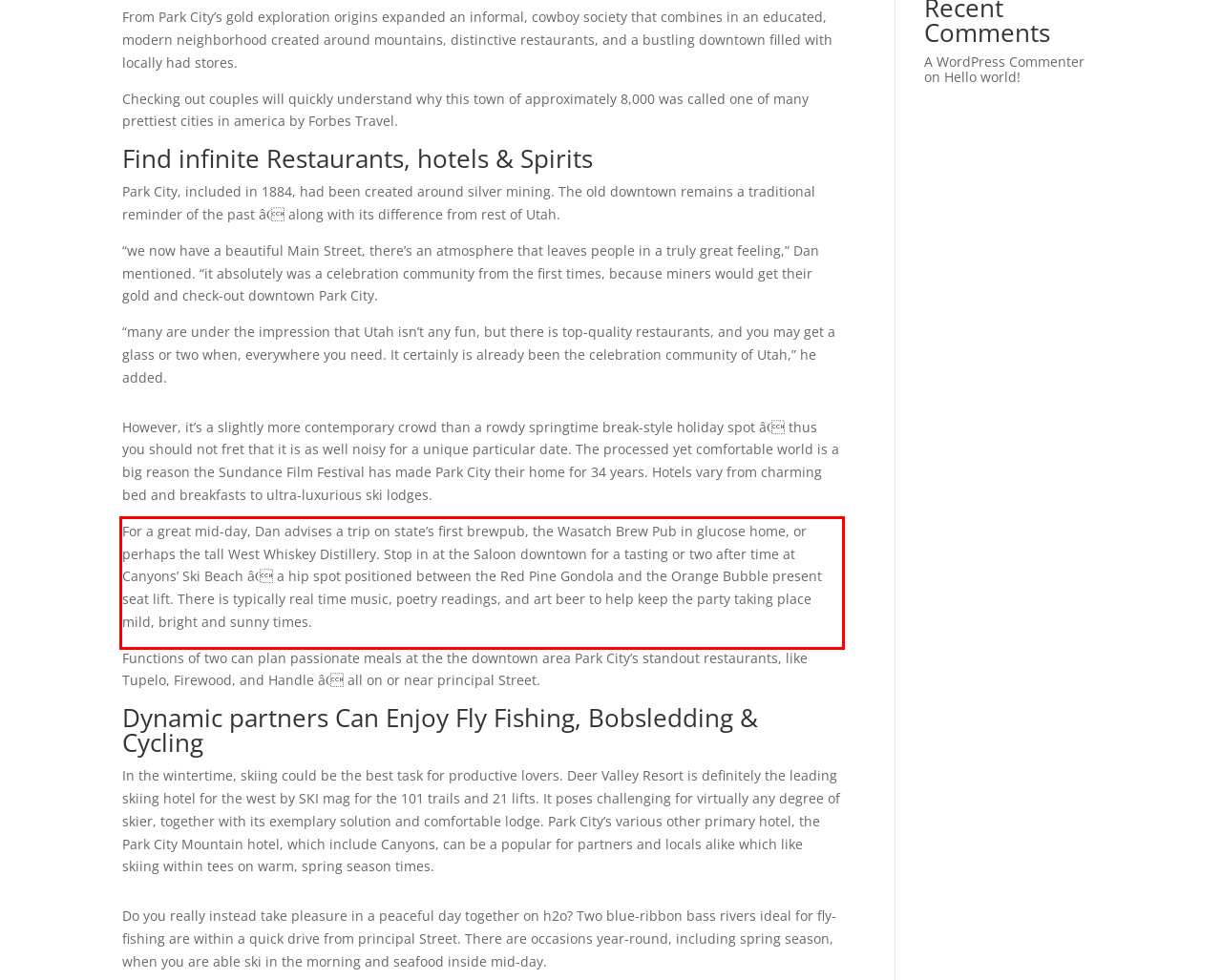Review the screenshot of the webpage and recognize the text inside the red rectangle bounding box. Provide the extracted text content.

For a great mid-day, Dan advises a trip on state’s first brewpub, the Wasatch Brew Pub in glucose home, or perhaps the tall West Whiskey Distillery. Stop in at the Saloon downtown for a tasting or two after time at Canyons’ Ski Beach â a hip spot positioned between the Red Pine Gondola and the Orange Bubble present seat lift. There is typically real time music, poetry readings, and art beer to help keep the party taking place mild, bright and sunny times.